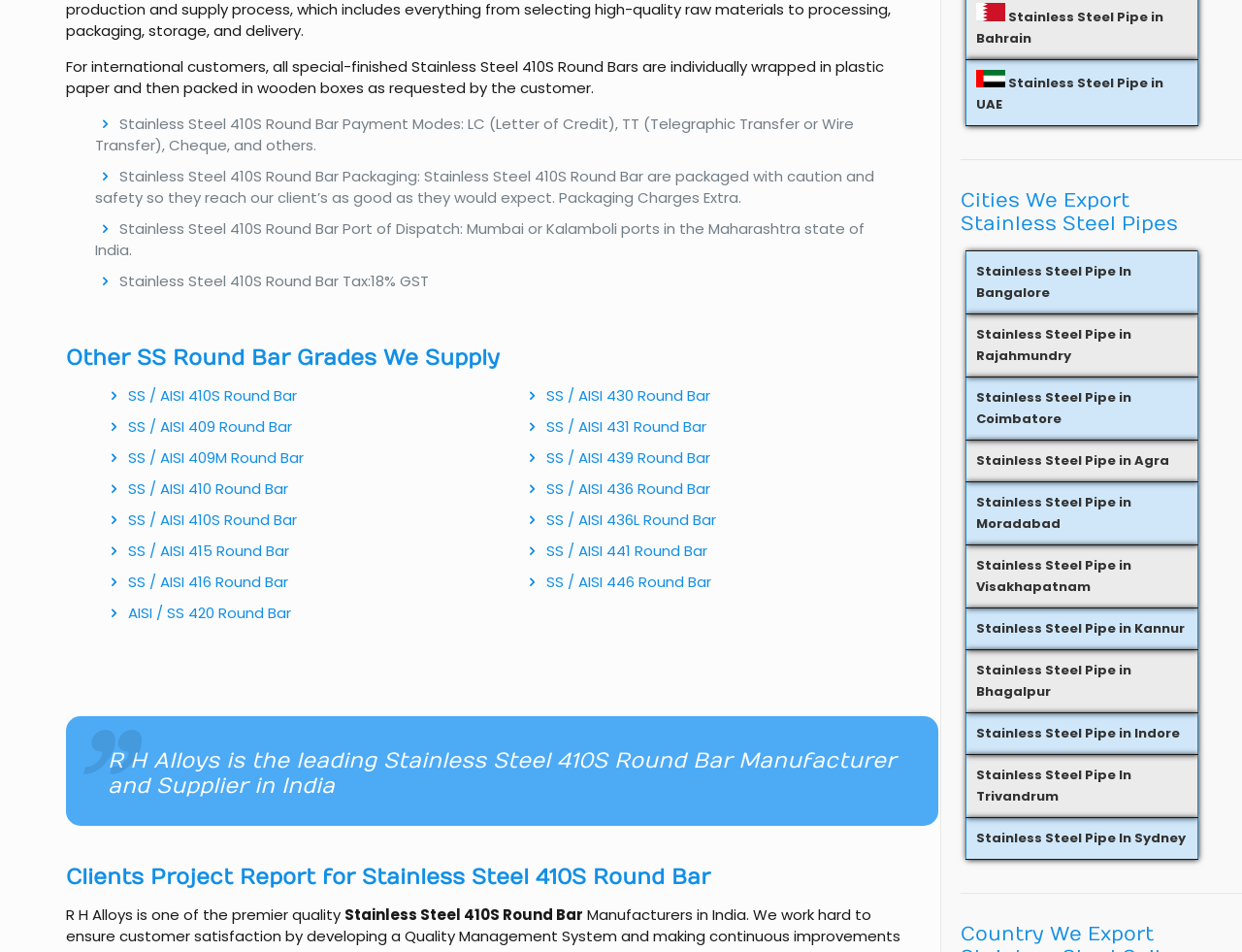Locate the bounding box coordinates of the element I should click to achieve the following instruction: "Learn about R H Alloys as the leading Stainless Steel 410S Round Bar Manufacturer and Supplier in India".

[0.087, 0.786, 0.742, 0.839]